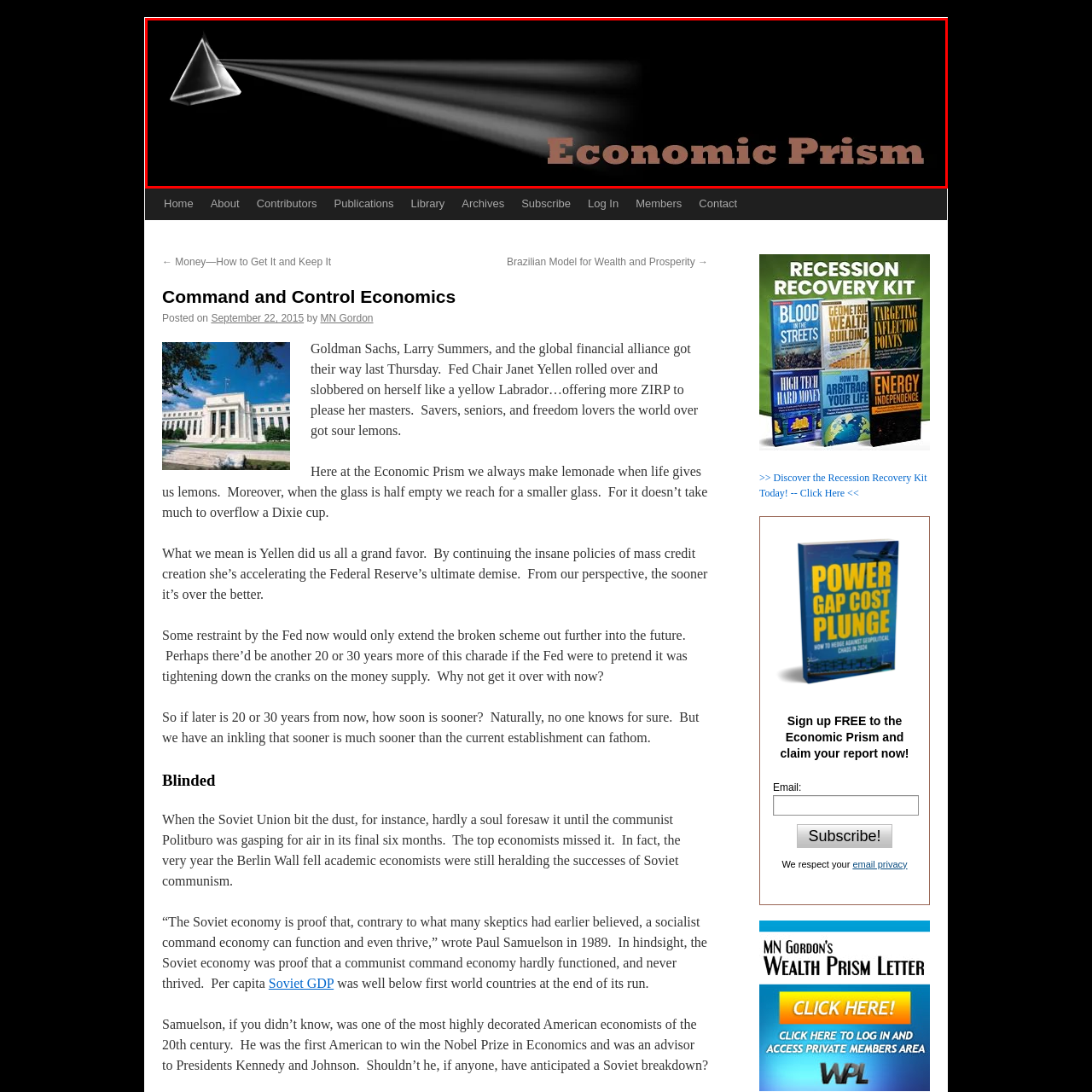Study the image inside the red outline, What is the tone of the text 'Economic Prism'? 
Respond with a brief word or phrase.

Earthy